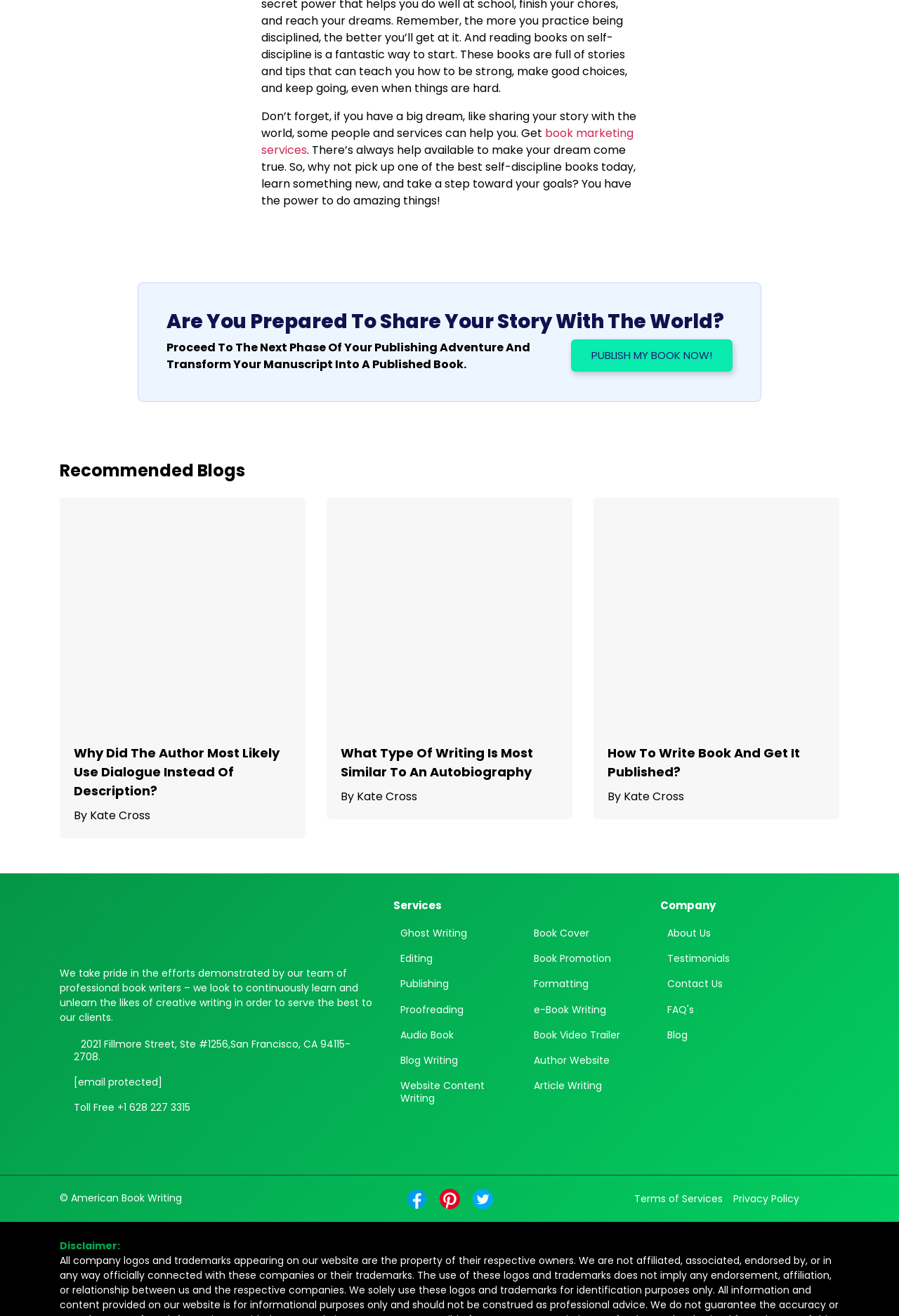Given the description "book marketing services", provide the bounding box coordinates of the corresponding UI element.

[0.29, 0.095, 0.704, 0.12]